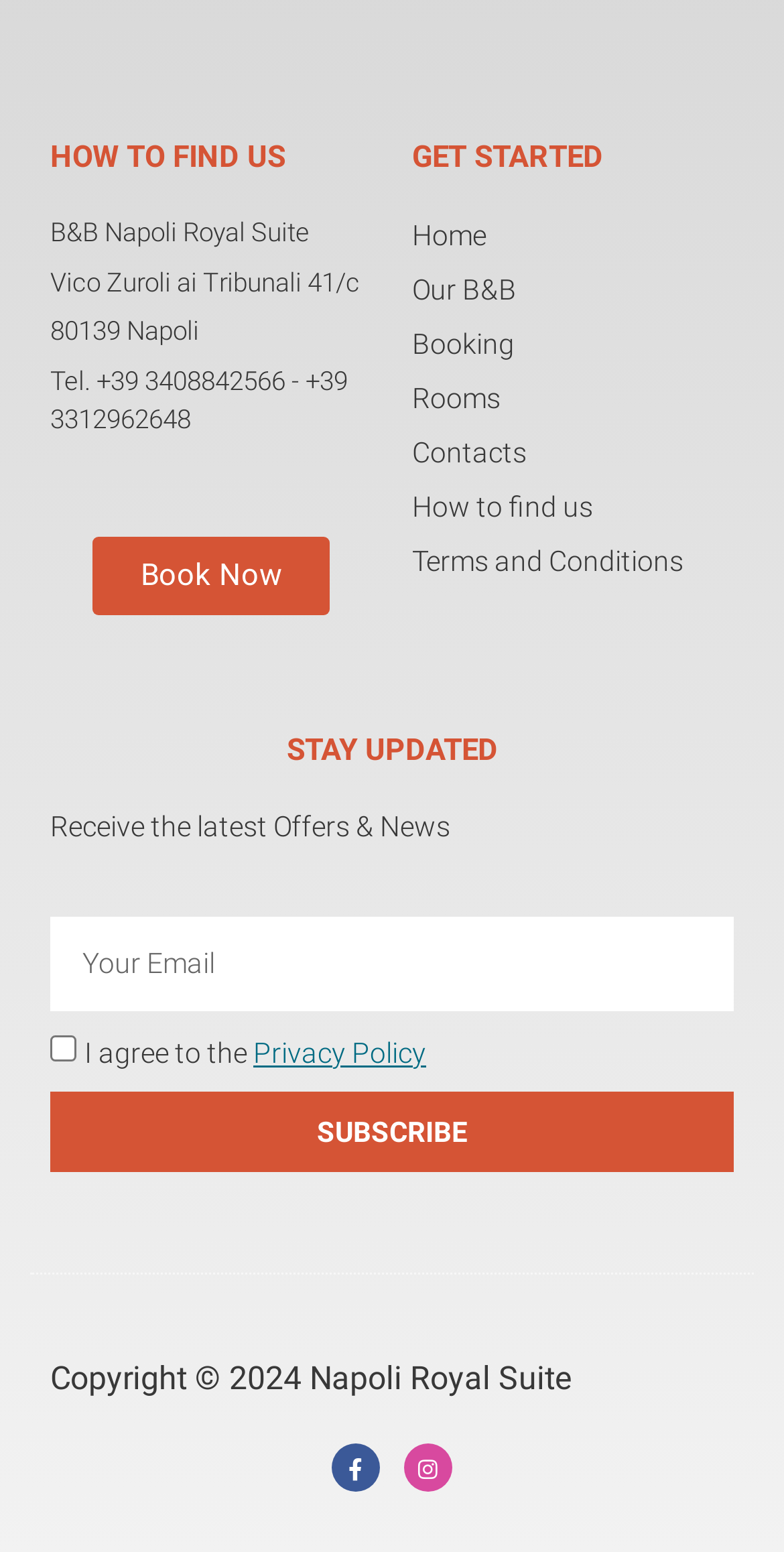Show the bounding box coordinates of the element that should be clicked to complete the task: "Check Privacy Policy".

[0.323, 0.668, 0.544, 0.689]